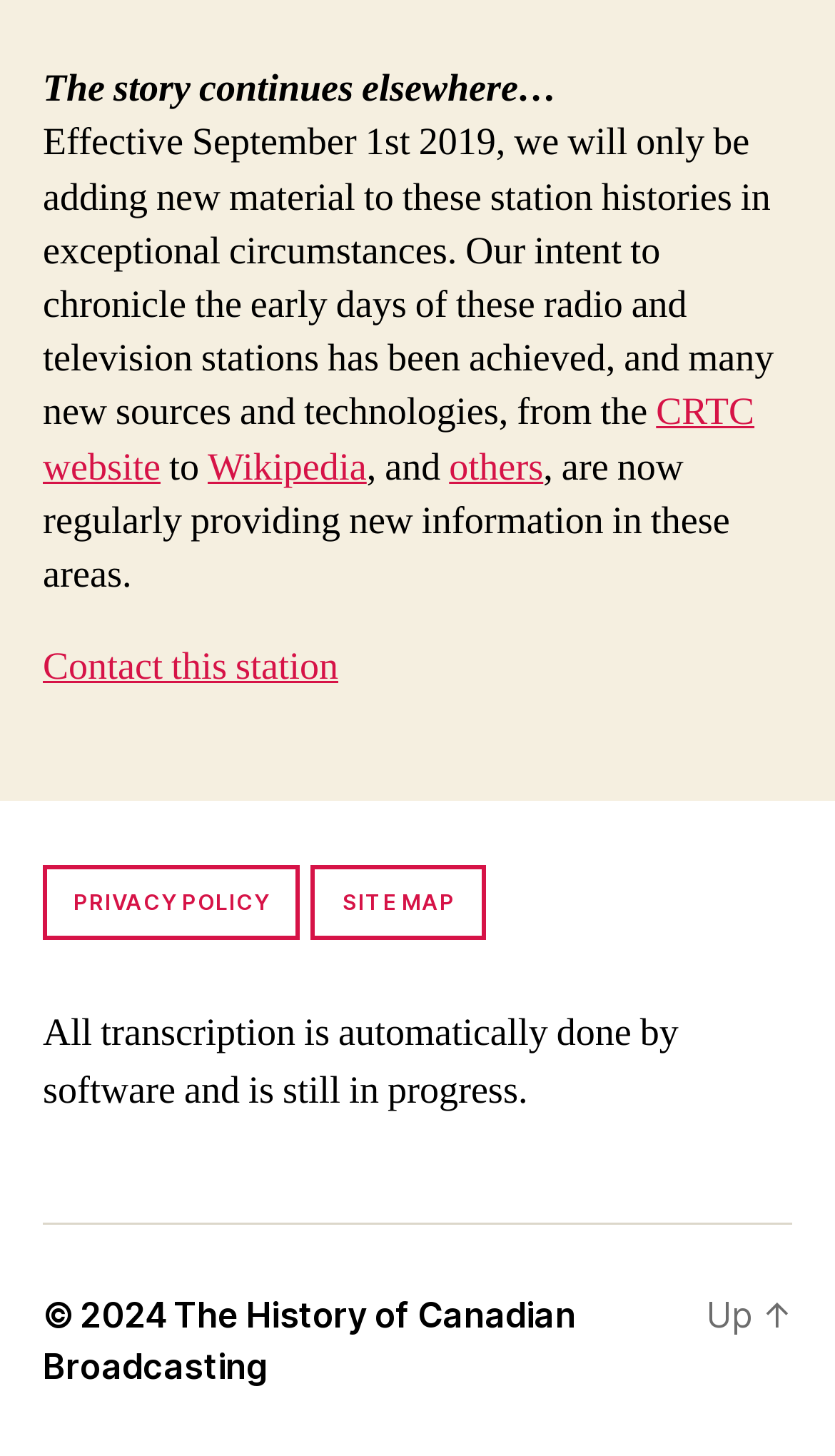Please examine the image and answer the question with a detailed explanation:
What is the website about?

Based on the text on the webpage, it appears that the website is dedicated to chronicling the history of Canadian broadcasting, including radio and television stations. The text mentions that the website will no longer be updated regularly, but will still provide information on the history of these stations.